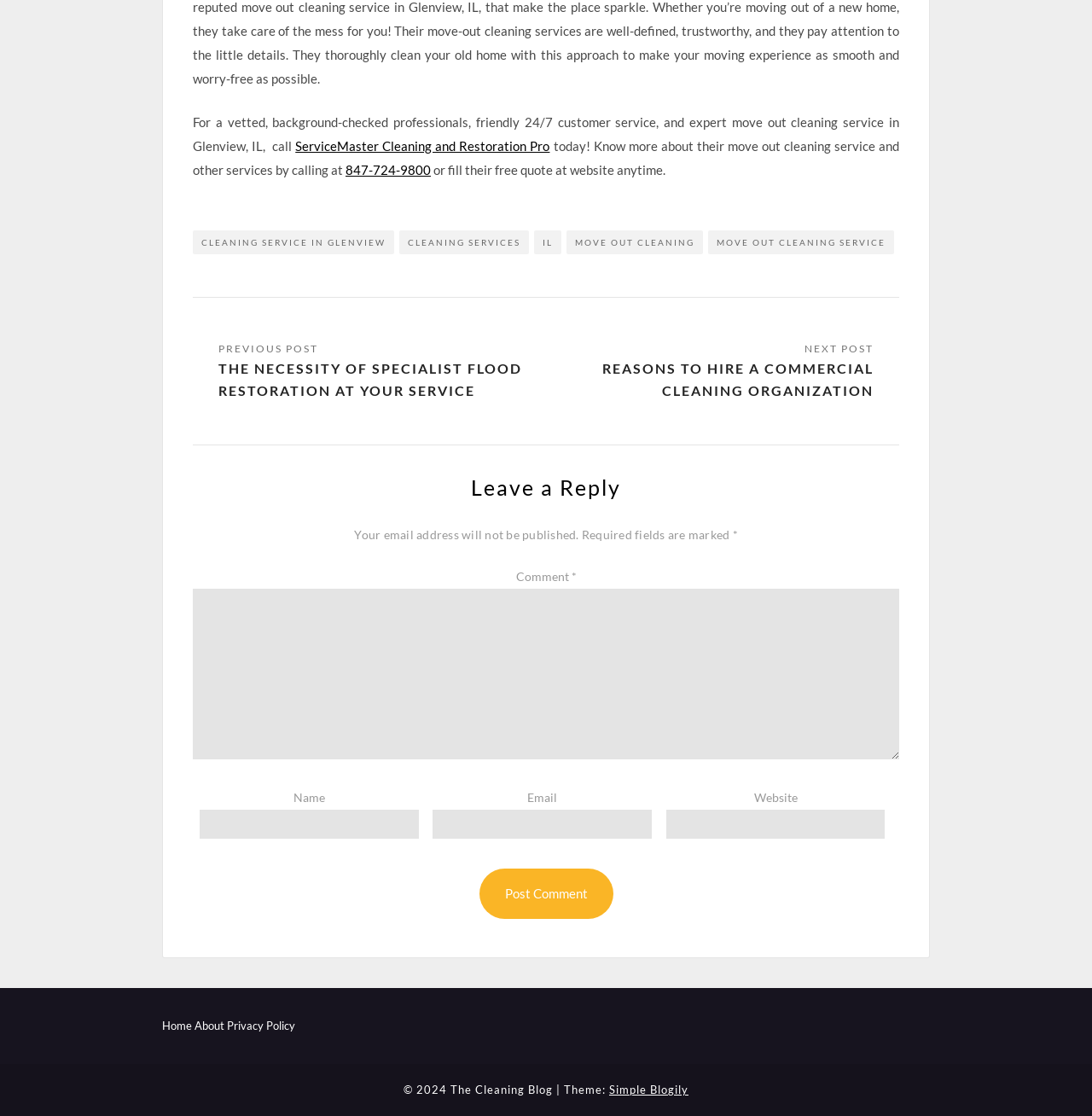What is the current year of the blog's copyright?
Look at the image and provide a short answer using one word or a phrase.

2024